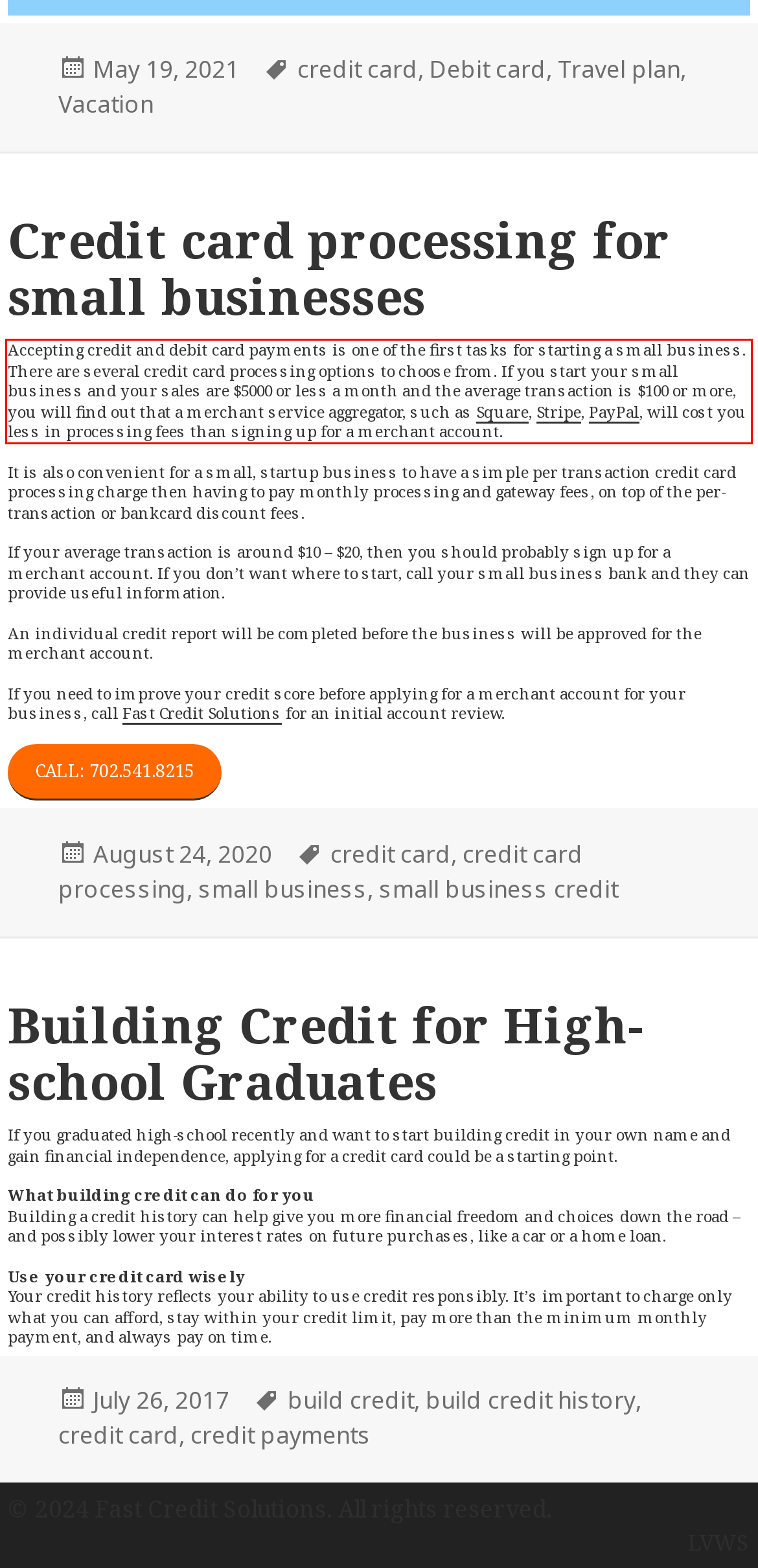You have a webpage screenshot with a red rectangle surrounding a UI element. Extract the text content from within this red bounding box.

Accepting credit and debit card payments is one of the first tasks for starting a small business. There are several credit card processing options to choose from. If you start your small business and your sales are $5000 or less a month and the average transaction is $100 or more, you will find out that a merchant service aggregator, such as Square, Stripe, PayPal, will cost you less in processing fees than signing up for a merchant account.